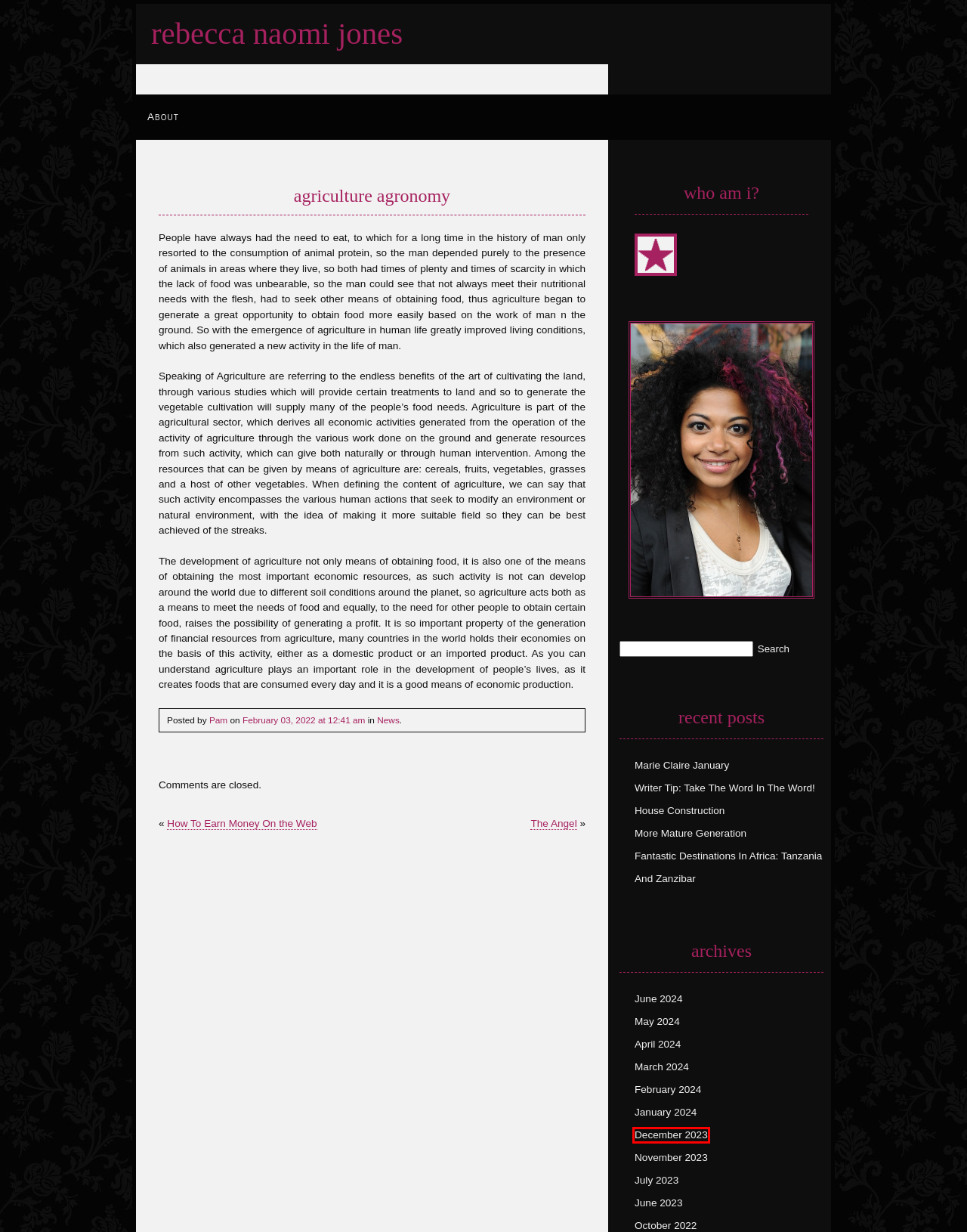You have a screenshot showing a webpage with a red bounding box around a UI element. Choose the webpage description that best matches the new page after clicking the highlighted element. Here are the options:
A. About | Rebecca Naomi Jones
B. December, 2023 | Rebecca Naomi Jones
C. June, 2023 | Rebecca Naomi Jones
D. The Angel | Rebecca Naomi Jones
E. House Construction | Rebecca Naomi Jones
F. June, 2024 | Rebecca Naomi Jones
G. April, 2024 | Rebecca Naomi Jones
H. Marie Claire January | Rebecca Naomi Jones

B